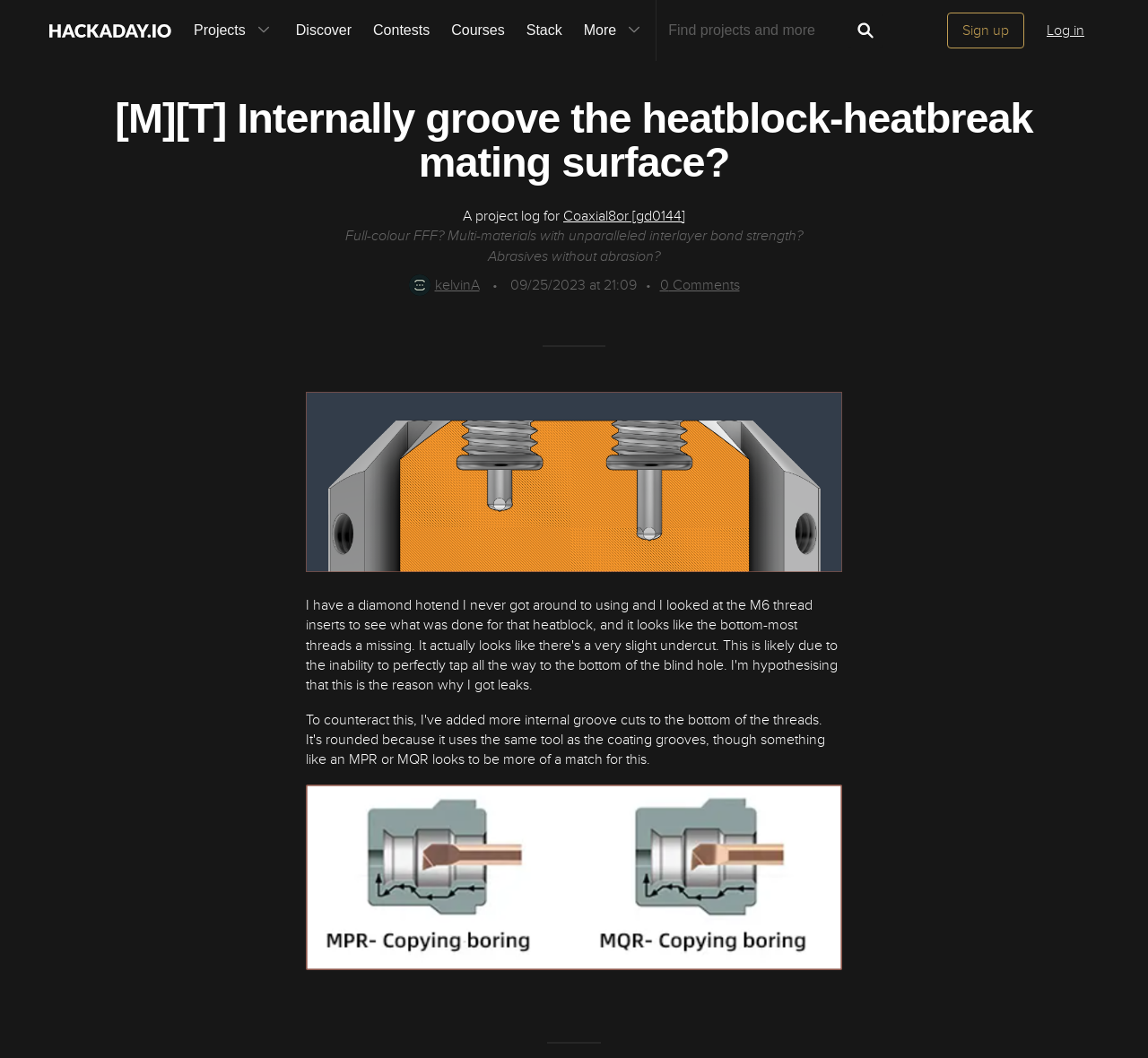Deliver a detailed narrative of the webpage's visual and textual elements.

This webpage appears to be a project log on Hackaday.io, a platform for sharing DIY projects and ideas. At the top of the page, there is a main navigation bar with links to "Hackaday.io", "Projects", "Discover", "Contests", "Courses", and "Stack". On the right side of the navigation bar, there is a search box with a "Search" button and links to "Sign up" and "Log in".

Below the navigation bar, there is a heading that reads "[M][T] Internally groove the heatblock-heatbreak mating surface?", which is likely the title of the project log. Underneath the heading, there is a brief description of the project, which mentions a diamond hotend and M6 thread inserts.

To the right of the project description, there is a section with the project owner's information, including their username "Coaxial8or [gd0144]" and a link to their profile. Below this section, there is a paragraph of text that describes the project in more detail, mentioning full-color FFF, multi-materials, and abrasives without abrasion.

On the left side of the page, there are two figures, which appear to be images related to the project. The first image is located near the top of the page, and the second image is located near the bottom of the page. Both images are quite large, taking up about half of the page's width.

There are also several links and pieces of text scattered throughout the page, including a link to the project owner's profile, a timestamp indicating when the project was posted, and a link to comments (although there are currently no comments).